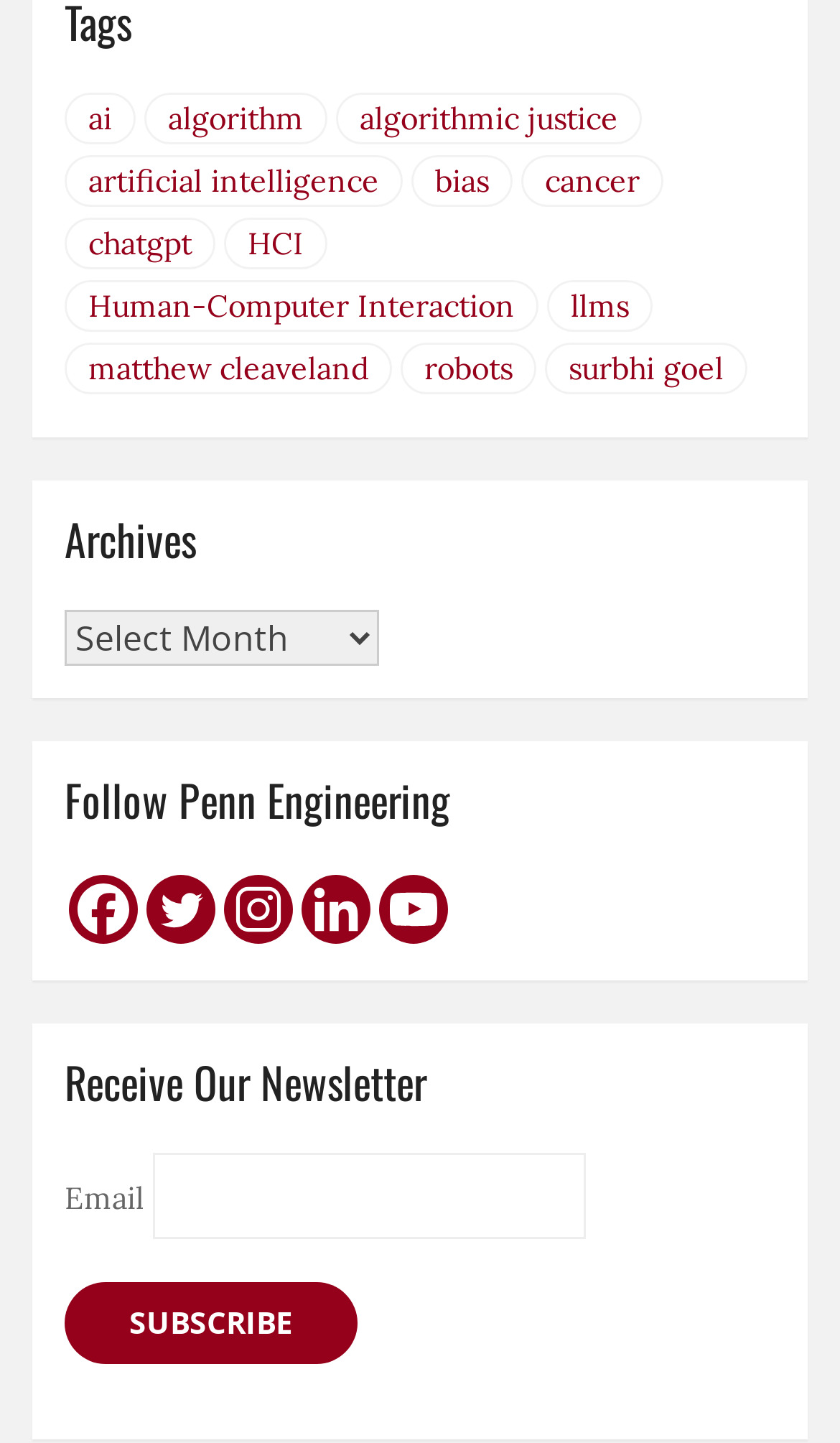Please determine the bounding box coordinates of the section I need to click to accomplish this instruction: "subscribe to the newsletter".

[0.077, 0.889, 0.426, 0.945]